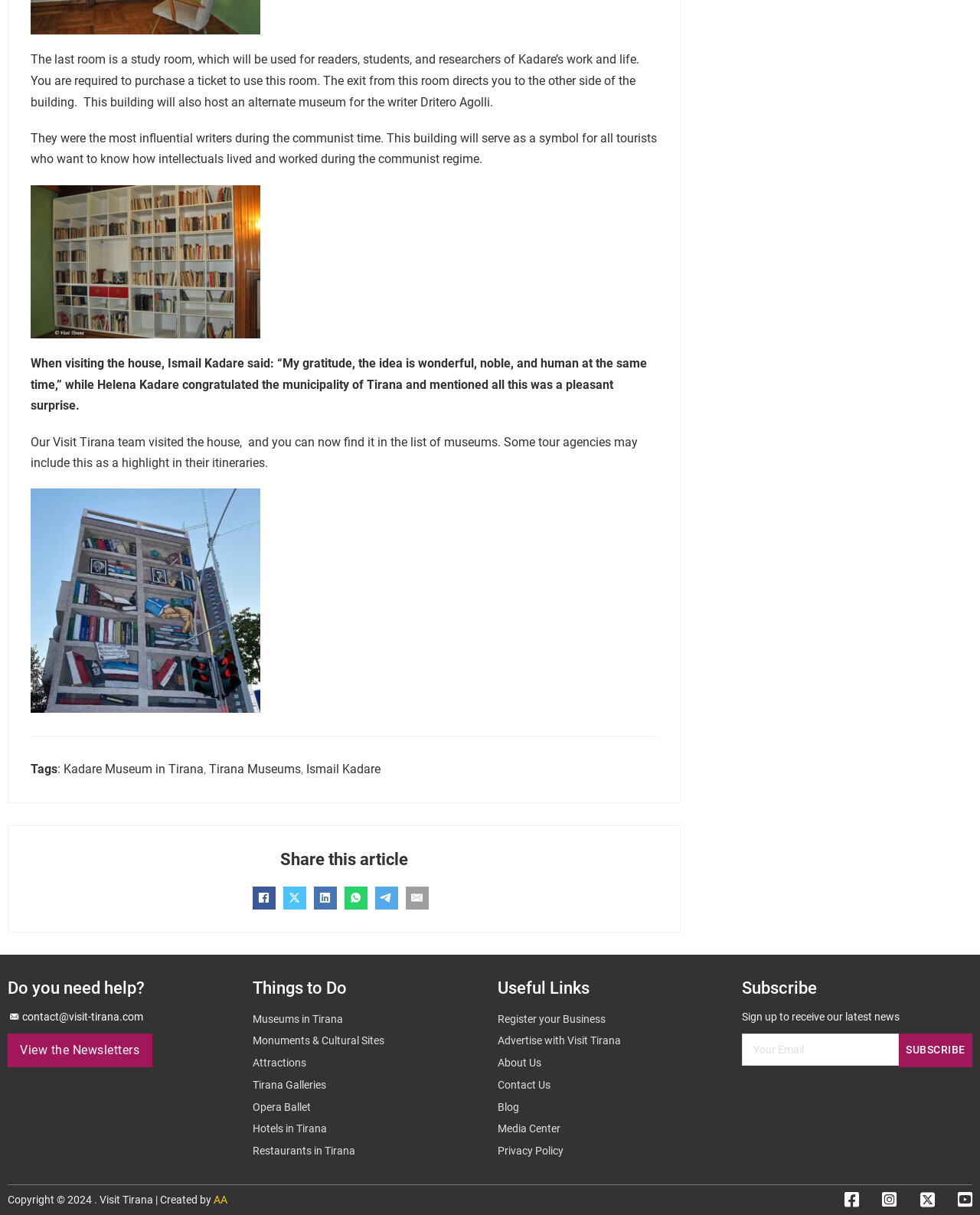Please identify the bounding box coordinates of the clickable area that will fulfill the following instruction: "Visit the Kadare Museum in Tirana". The coordinates should be in the format of four float numbers between 0 and 1, i.e., [left, top, right, bottom].

[0.065, 0.627, 0.208, 0.639]